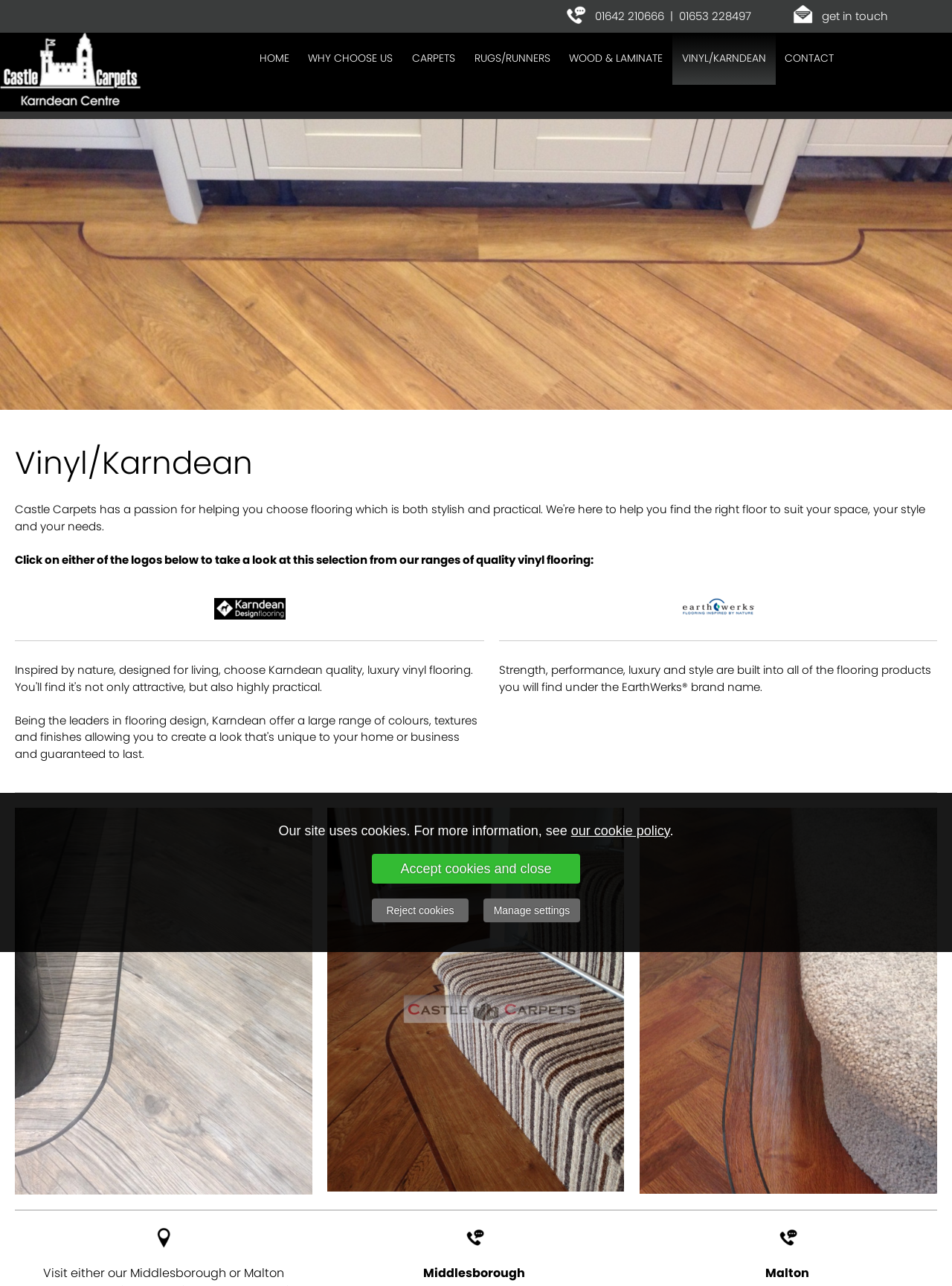Identify the bounding box coordinates of the area you need to click to perform the following instruction: "Click on the EarthWerks logo".

[0.016, 0.628, 0.328, 0.929]